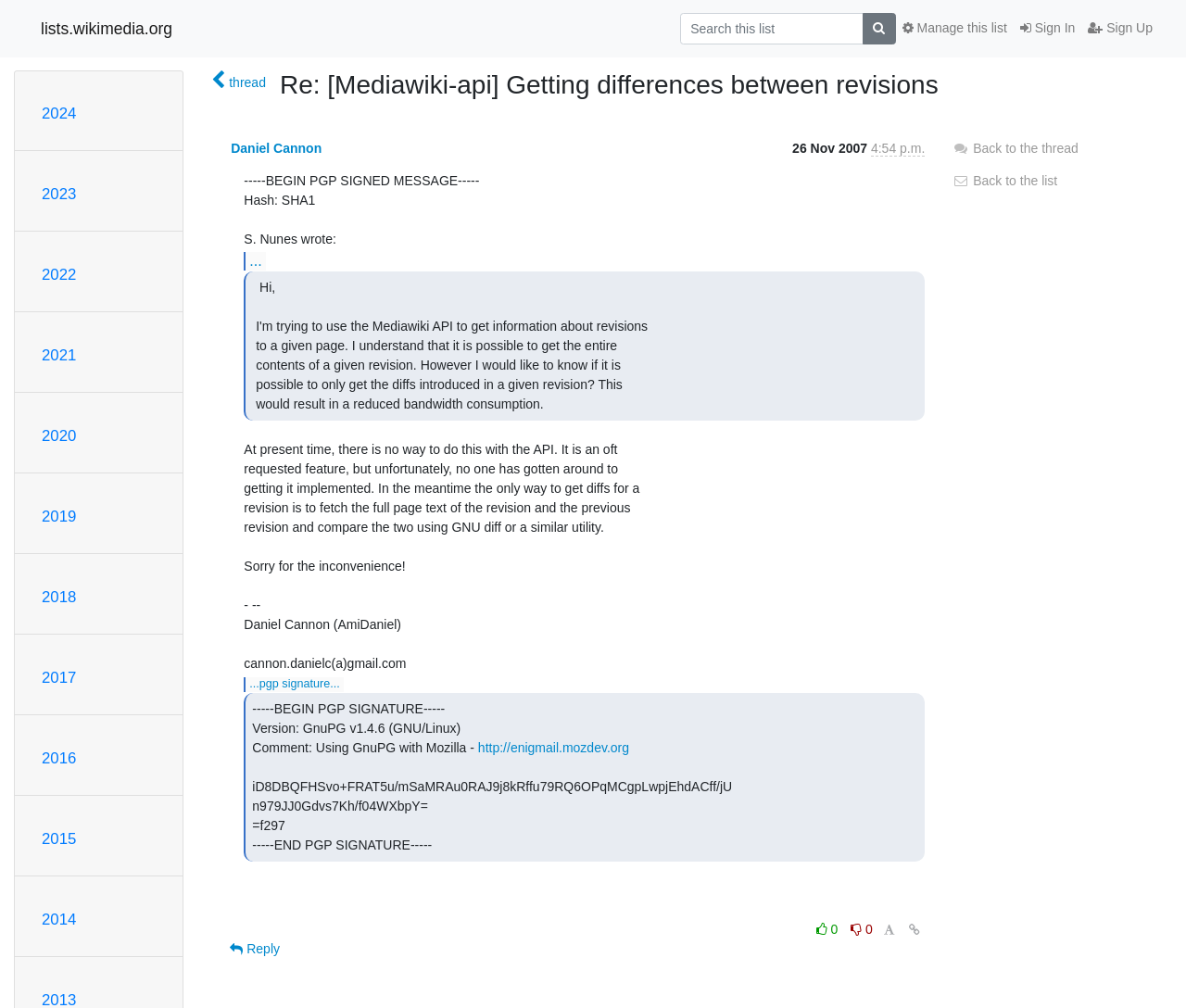Identify the first-level heading on the webpage and generate its text content.

Re: [Mediawiki-api] Getting differences between revisions